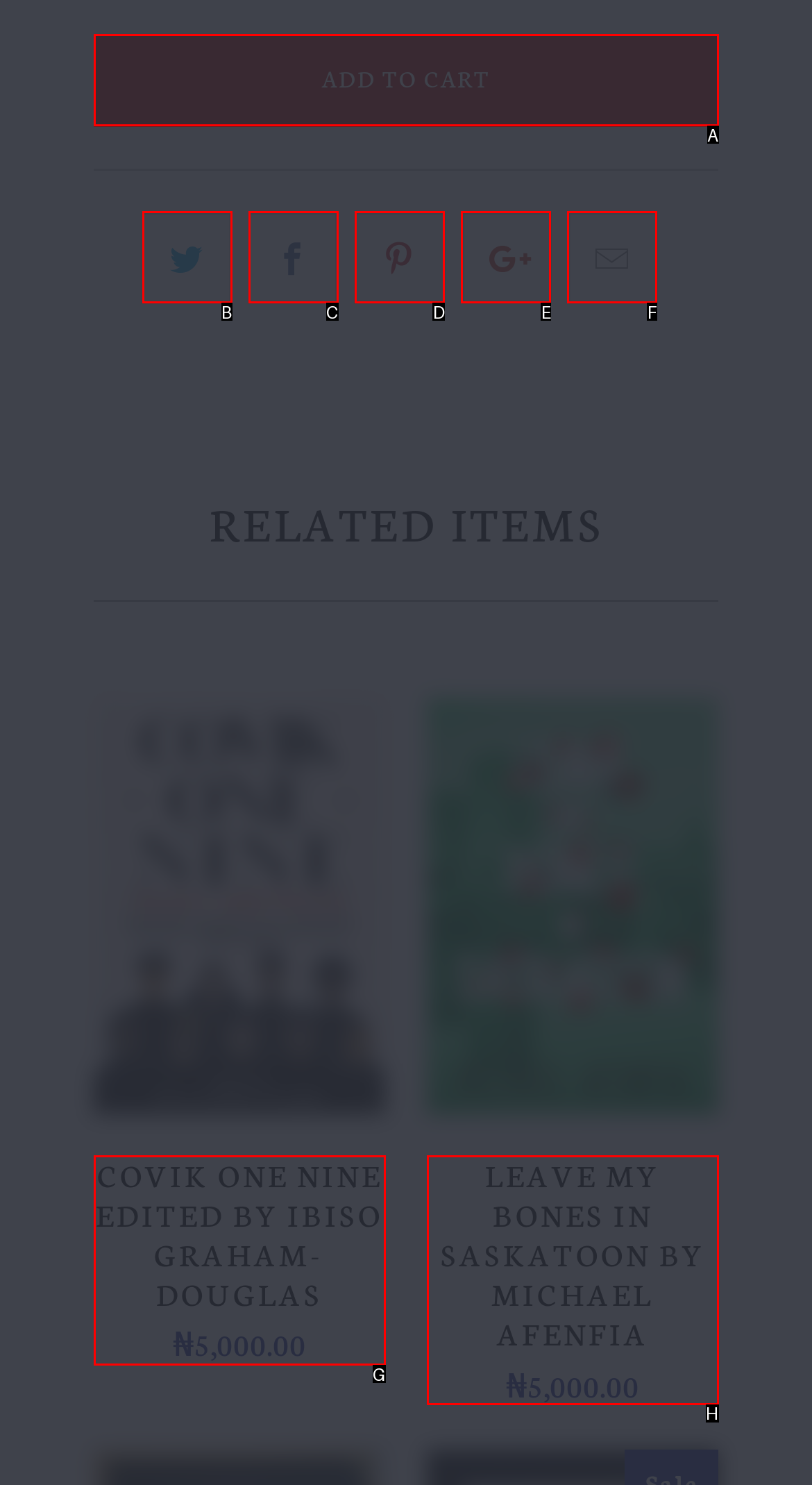For the instruction: View product details, determine the appropriate UI element to click from the given options. Respond with the letter corresponding to the correct choice.

H